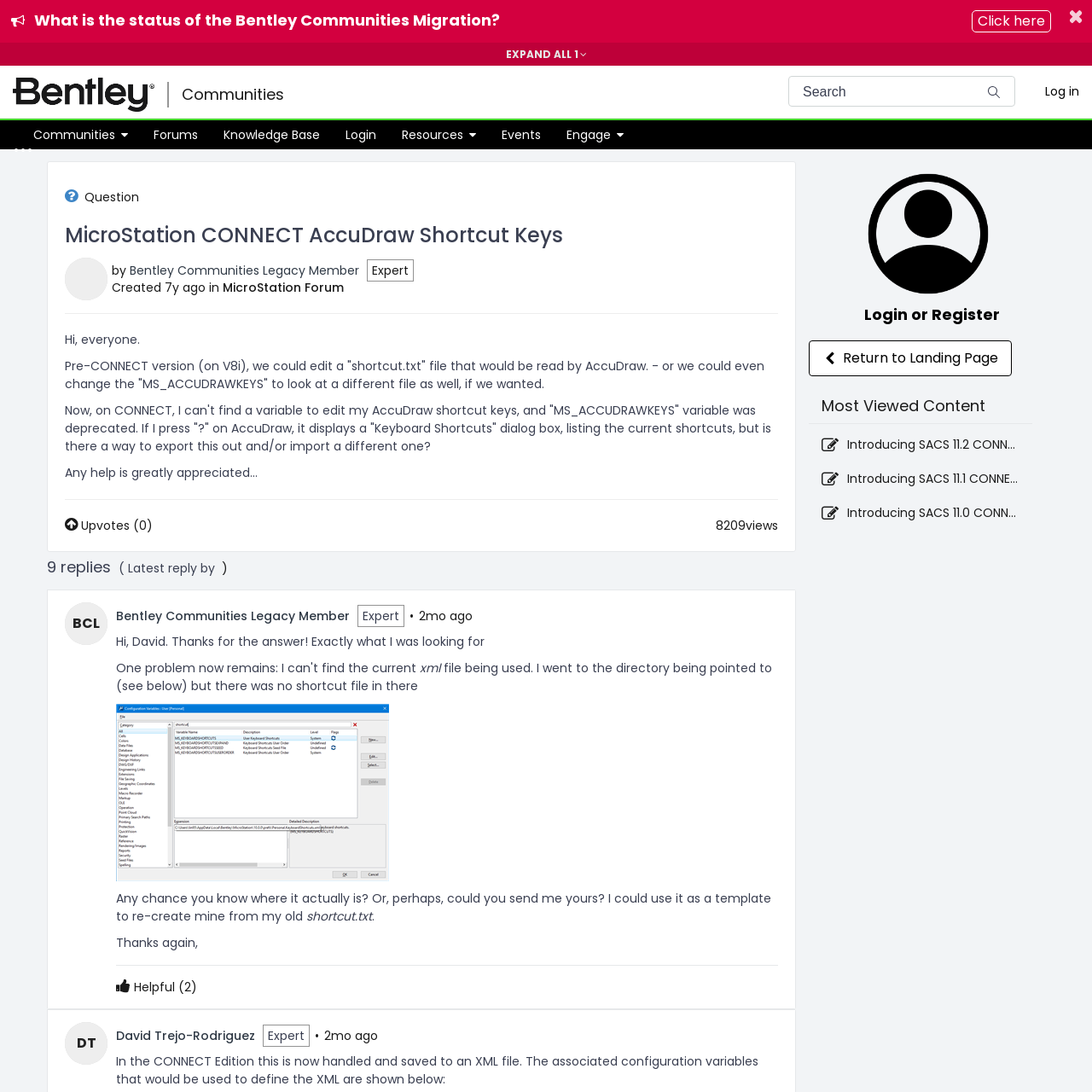Provide a one-word or short-phrase answer to the question:
What is the format of the file used to store shortcut keys in the CONNECT Edition?

XML